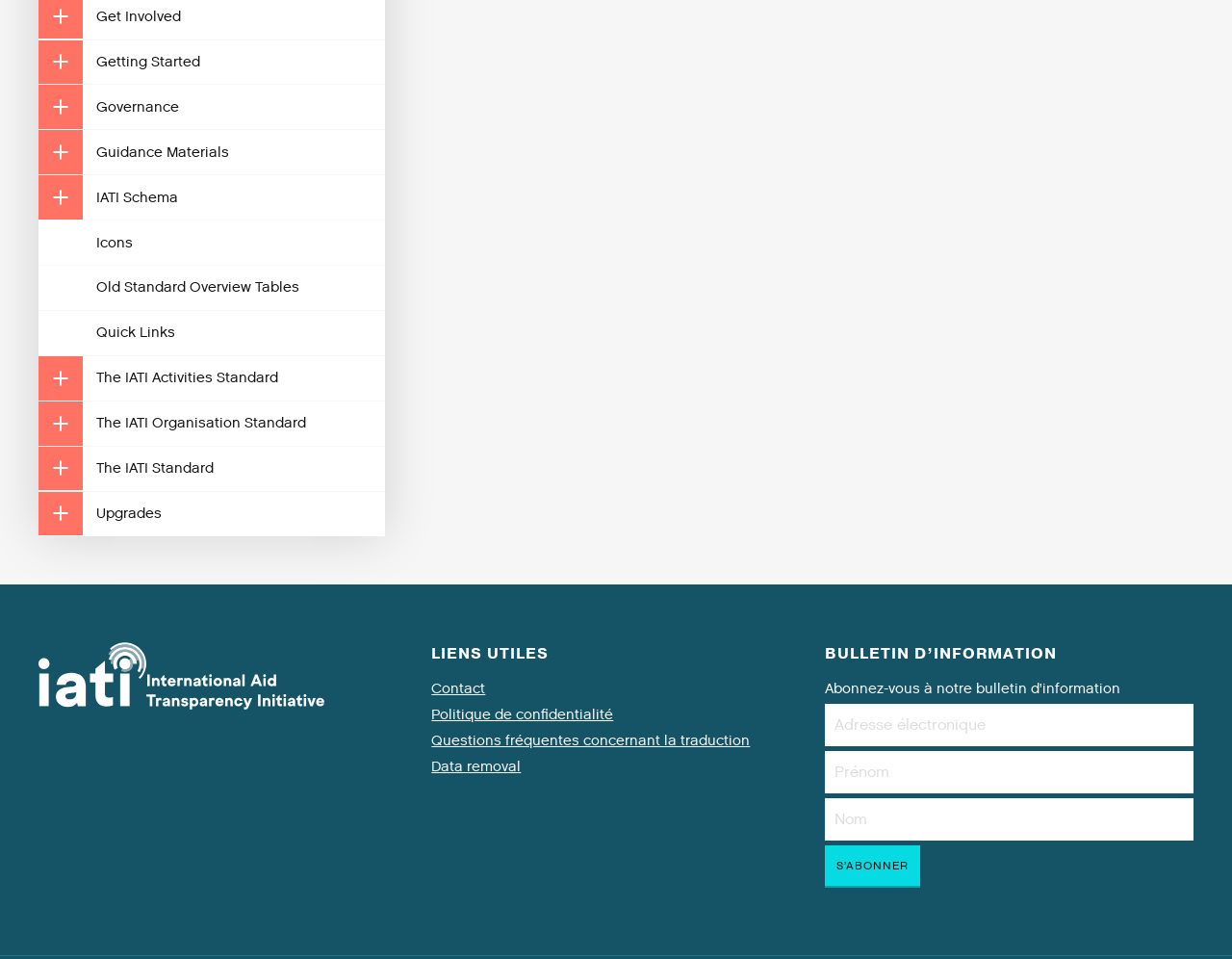Please specify the bounding box coordinates of the area that should be clicked to accomplish the following instruction: "Go to Governance". The coordinates should consist of four float numbers between 0 and 1, i.e., [left, top, right, bottom].

[0.031, 0.089, 0.312, 0.135]